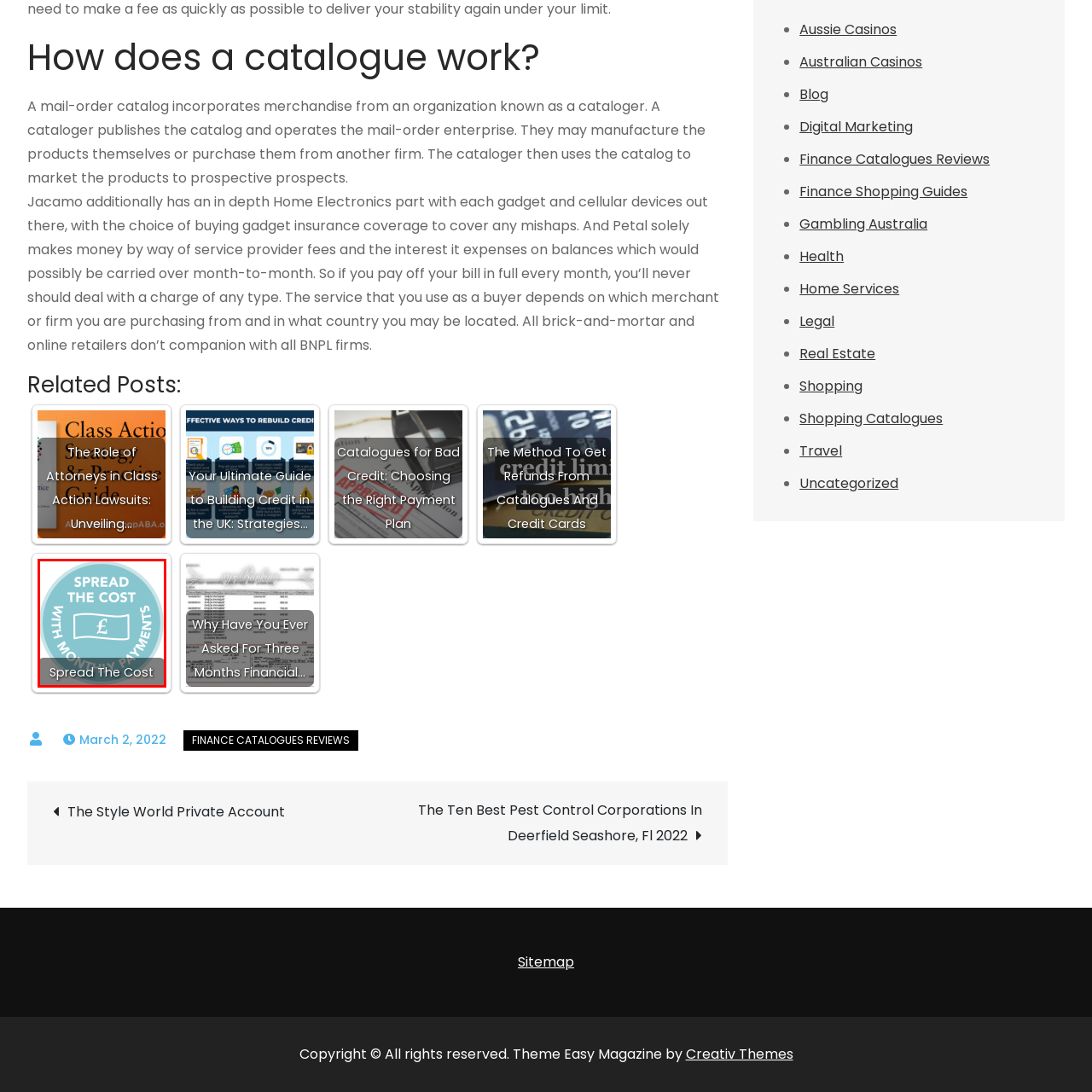Observe the image confined by the red frame and answer the question with a single word or phrase:
What concept does the image invite customers to consider?

Financial management